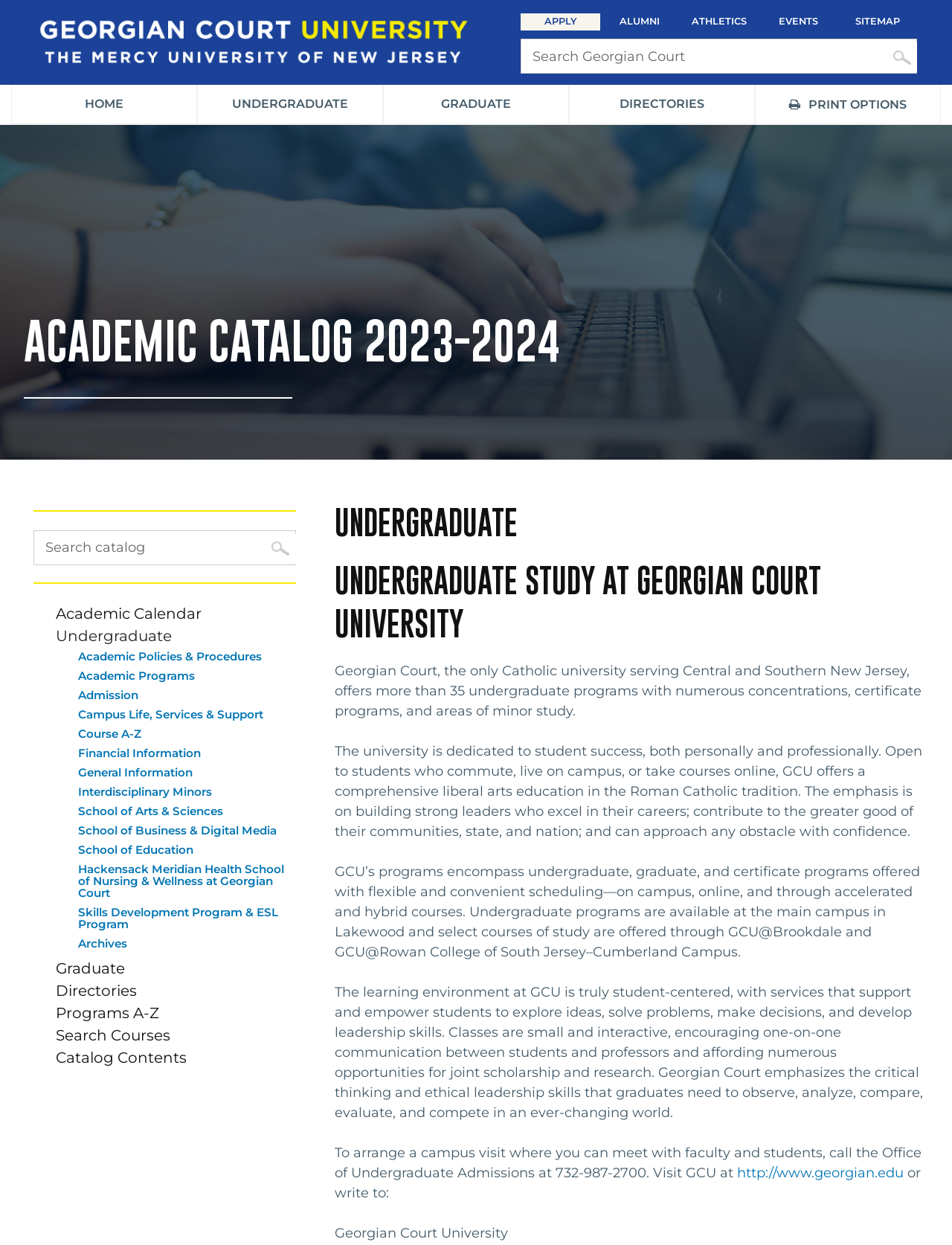Please find the bounding box coordinates of the section that needs to be clicked to achieve this instruction: "Go back to top".

[0.945, 0.723, 0.977, 0.747]